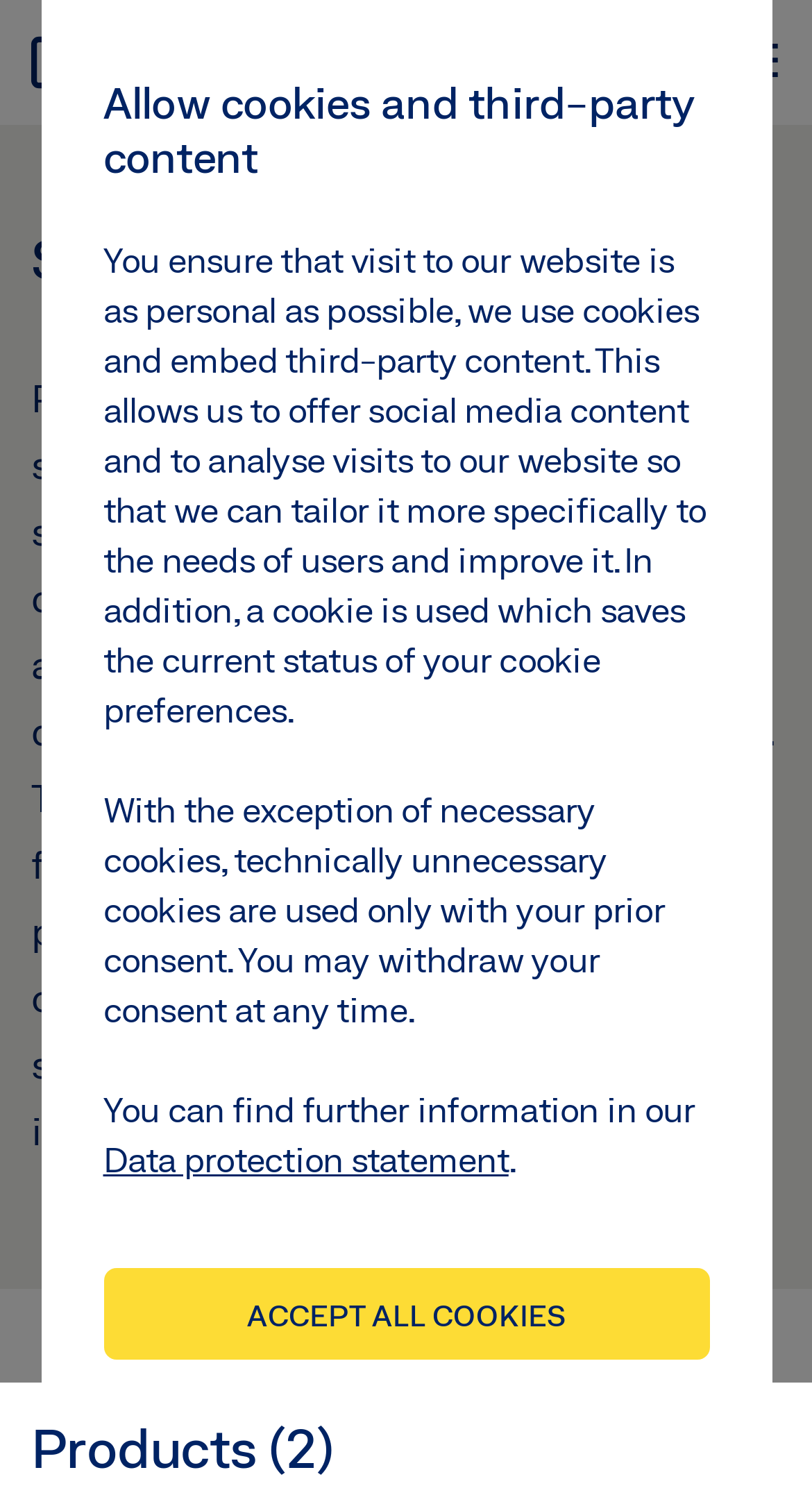How many buttons are in the top navigation bar?
Based on the image, give a concise answer in the form of a single word or short phrase.

3